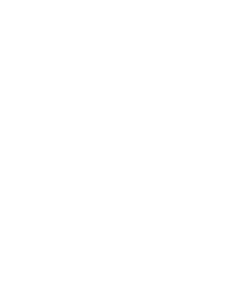Depict the image with a detailed narrative.

The image showcases a customer photo featuring a stylish grey trucker hat from Goorin Bros., prominently featuring the "Eye of the Tiger" design. This cap has a structured silhouette typical of trucker hats, characterized by its mesh back for breathability and a snapback closure for a comfortable fit. The design features a bold tiger graphic, adding a playful yet fierce vibe, making it a stylish accessory for casual outings. This photo is part of a gallery where customers are encouraged to tag Goorin Bros. on Instagram using #caphunters, spotlighting real-world uses of their products. The hat is also noted for being new and 100% authentic, appealing to those looking for genuine merchandise.